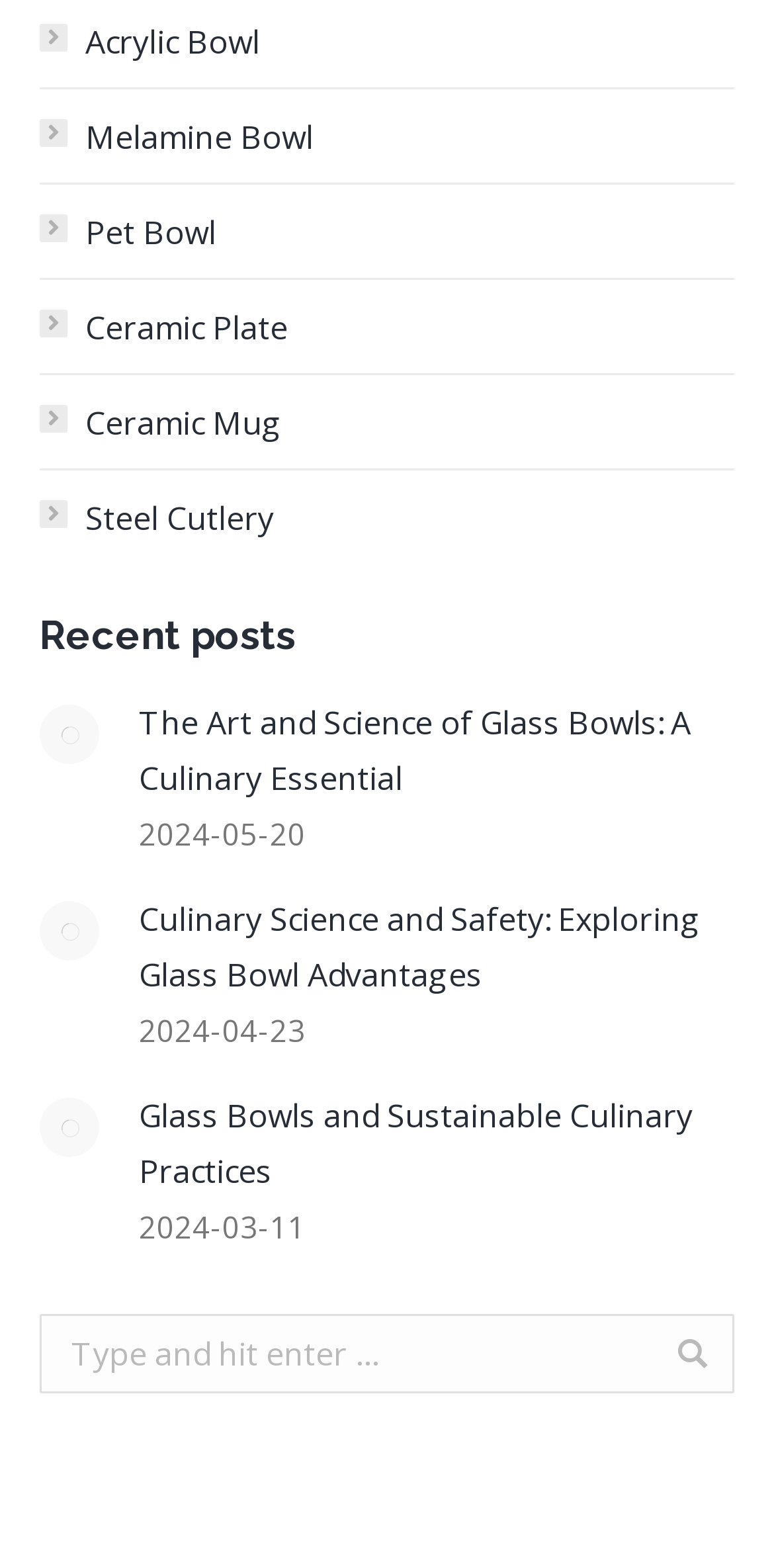Pinpoint the bounding box coordinates of the area that must be clicked to complete this instruction: "Check the post date of the article".

[0.179, 0.519, 0.395, 0.544]